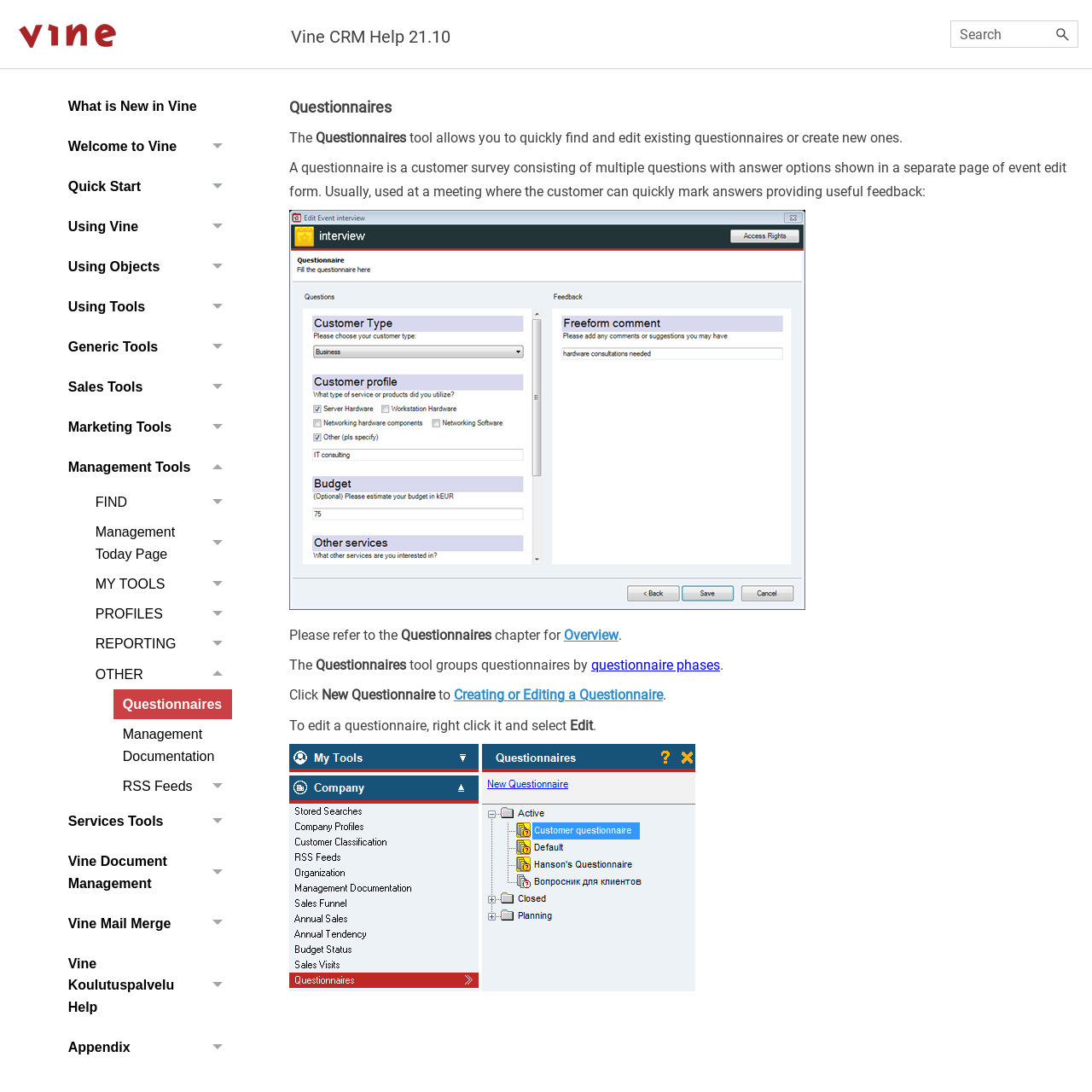Give a one-word or one-phrase response to the question: 
What is the bounding box coordinate of the image?

[0.265, 0.192, 0.737, 0.558]